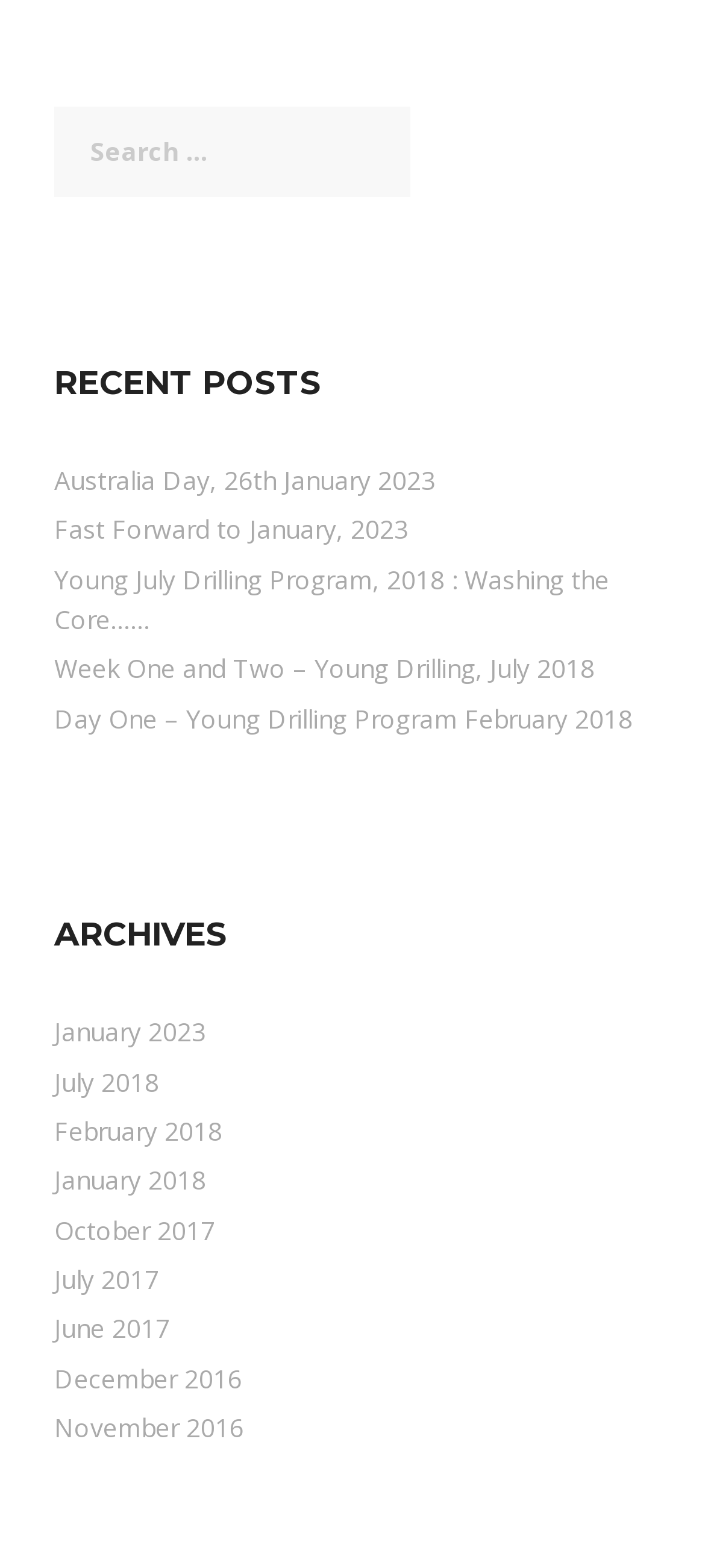Identify the bounding box coordinates of the part that should be clicked to carry out this instruction: "view recent post about Australia Day".

[0.077, 0.295, 0.618, 0.317]